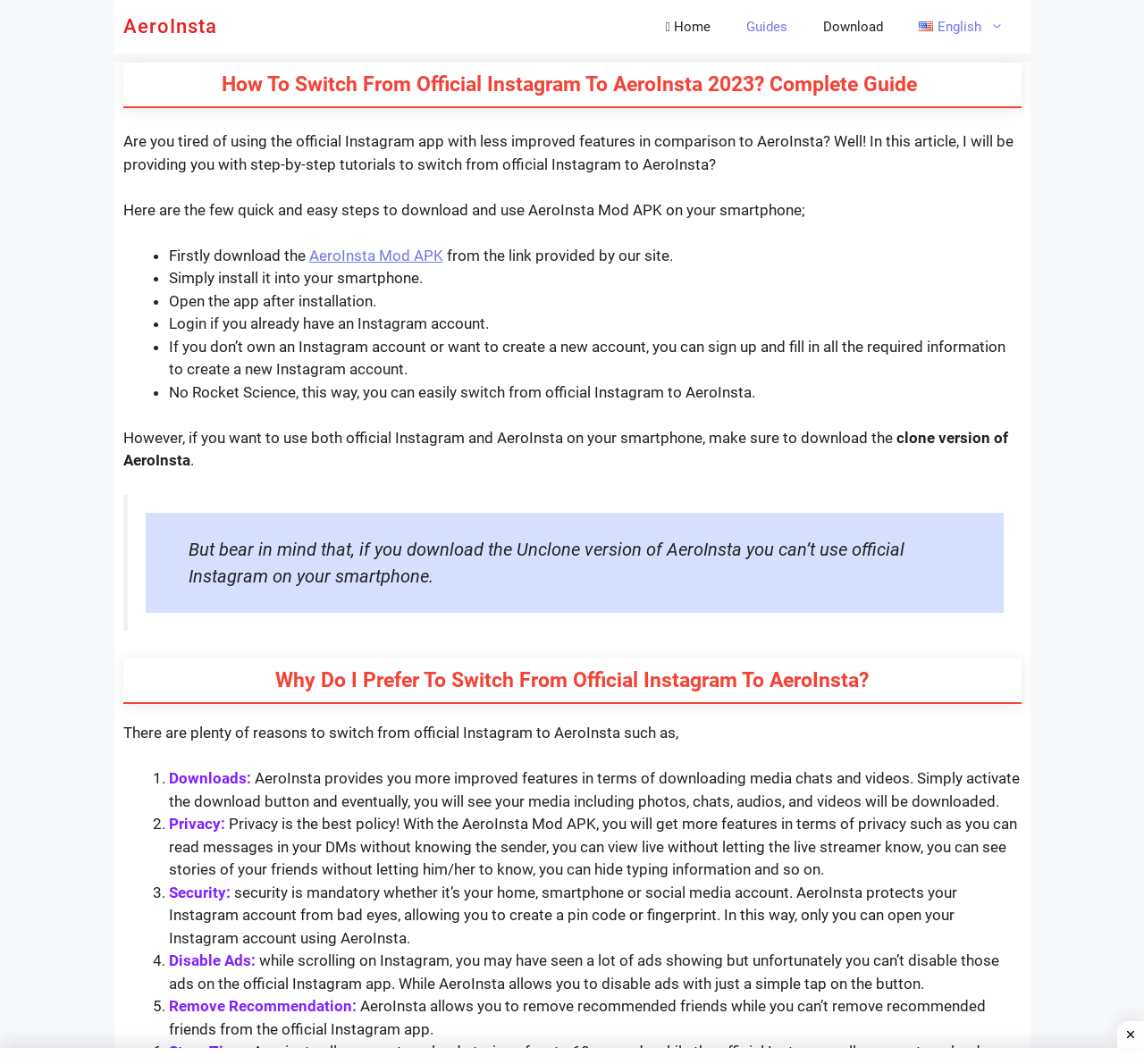Determine the bounding box coordinates for the UI element described. Format the coordinates as (top-left x, top-left y, bottom-right x, bottom-right y) and ensure all values are between 0 and 1. Element description: Cinema Automation

None